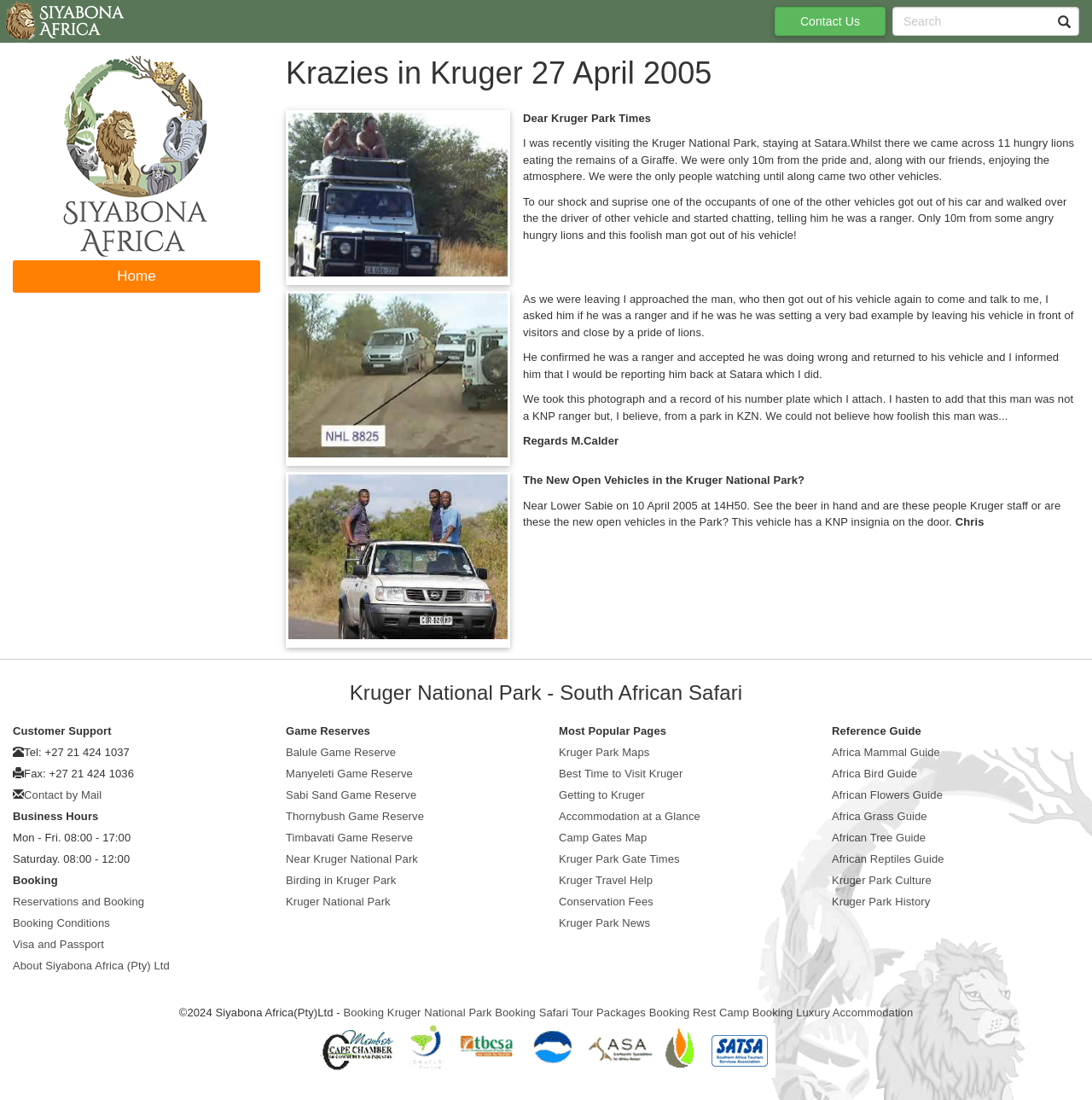What is the name of the national park mentioned in the article?
Answer the question in as much detail as possible.

I found the answer by reading the article, which mentions 'Kruger National Park' multiple times, indicating that it is the main topic of the webpage.